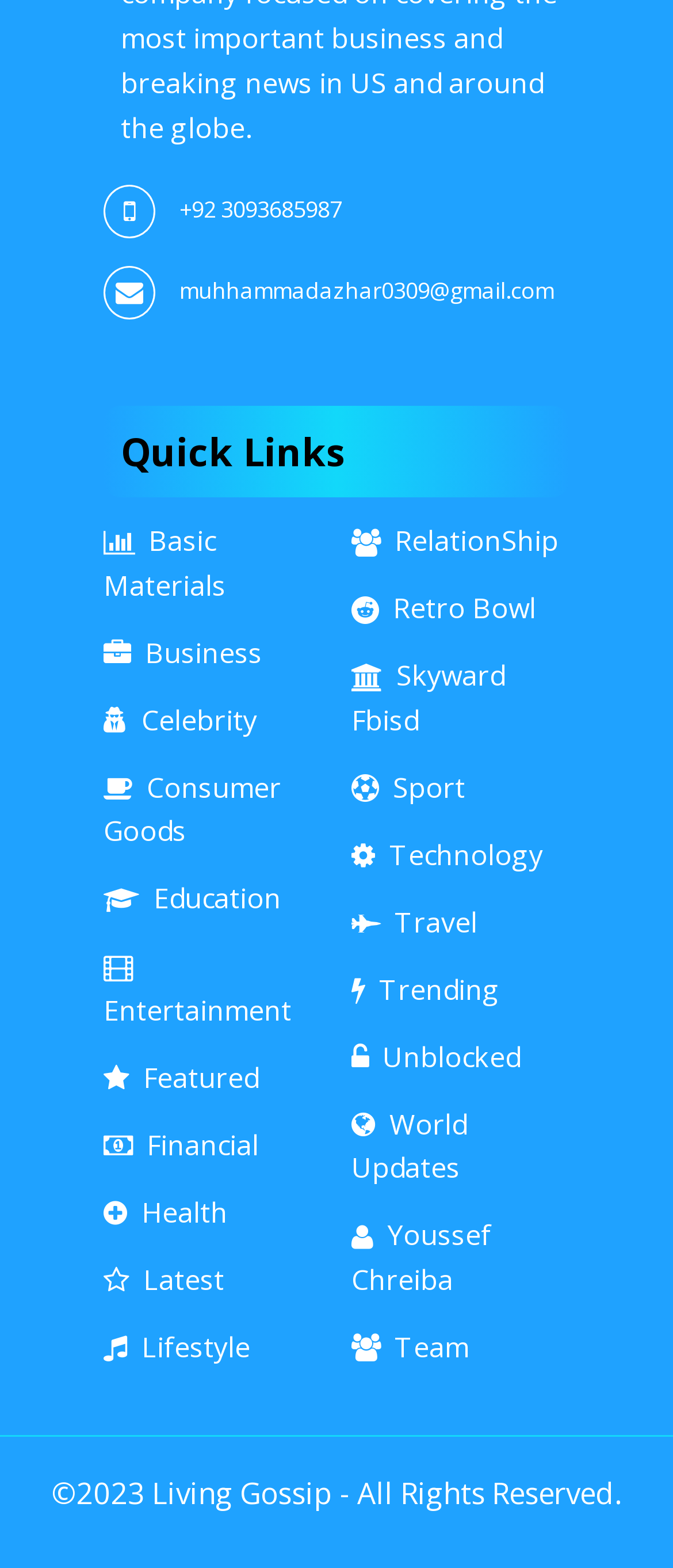Give a short answer to this question using one word or a phrase:
How many categories are listed under 'Quick Links'?

18